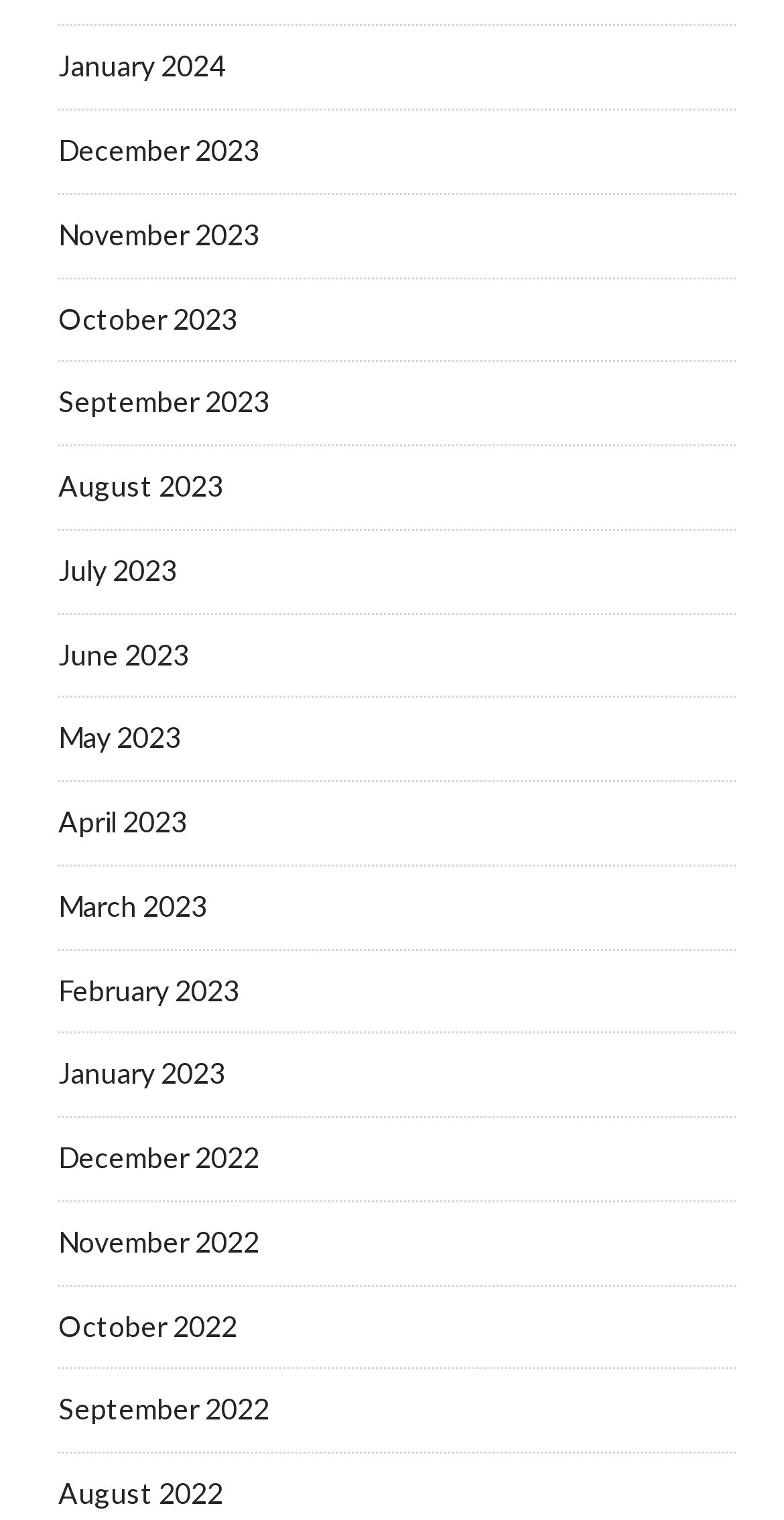What is the earliest month listed?
Based on the screenshot, provide your answer in one word or phrase.

December 2022